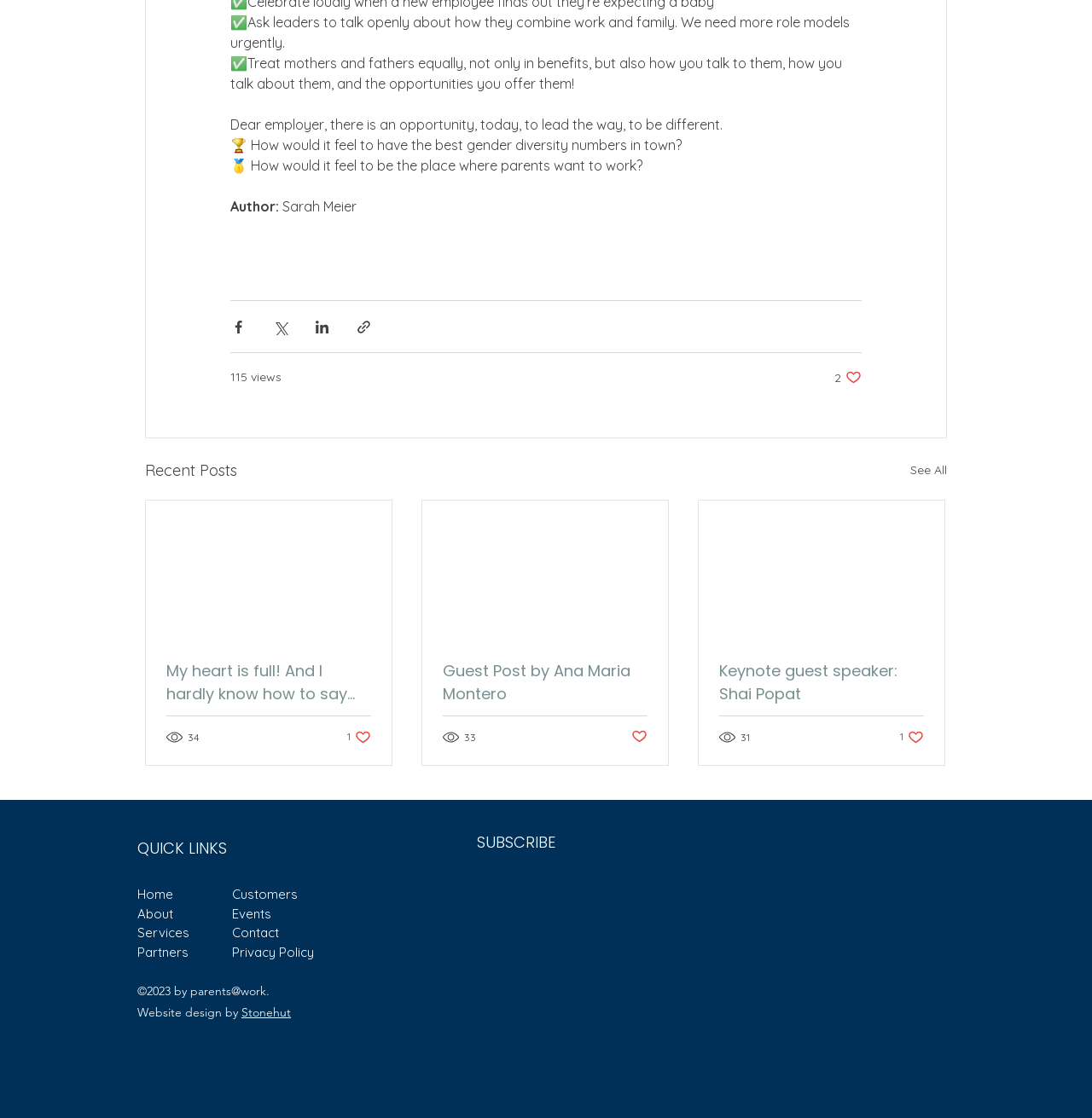Highlight the bounding box coordinates of the element that should be clicked to carry out the following instruction: "Share via Facebook". The coordinates must be given as four float numbers ranging from 0 to 1, i.e., [left, top, right, bottom].

[0.211, 0.285, 0.226, 0.299]